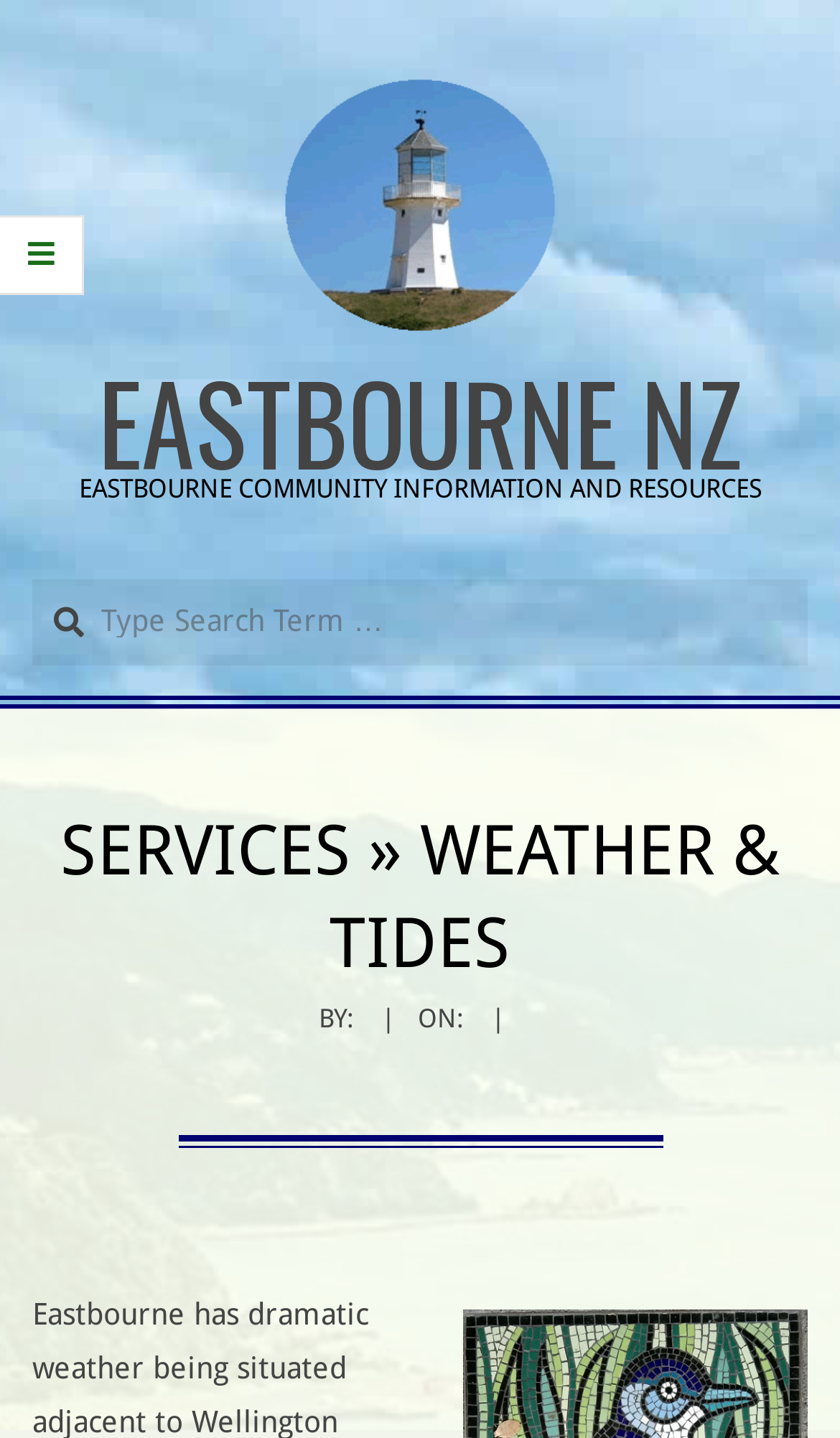Answer the following inquiry with a single word or phrase:
What is the purpose of the textbox?

Type Search Term